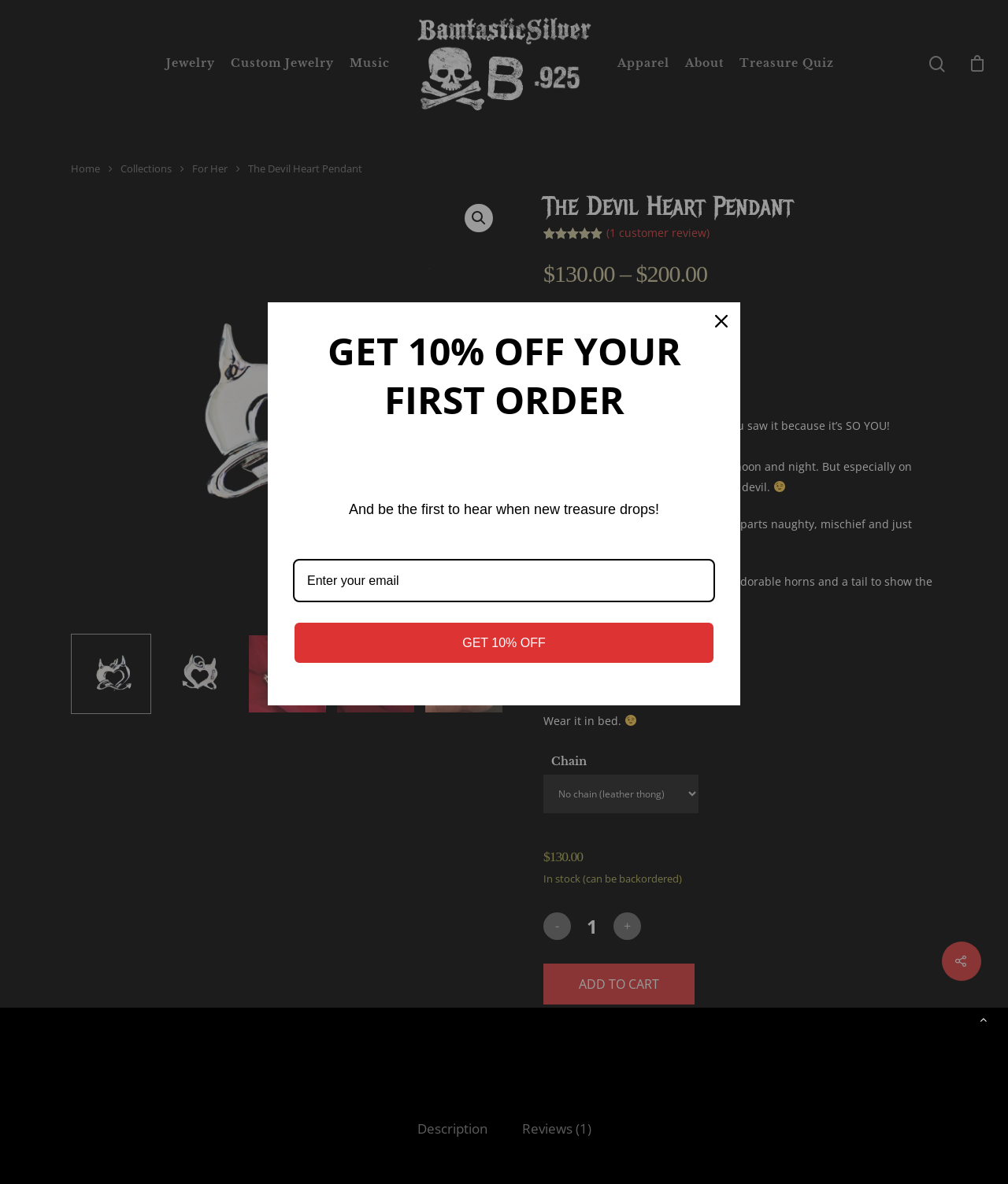What is the price range of the pendant?
Look at the screenshot and respond with one word or a short phrase.

$130.00 - $200.00